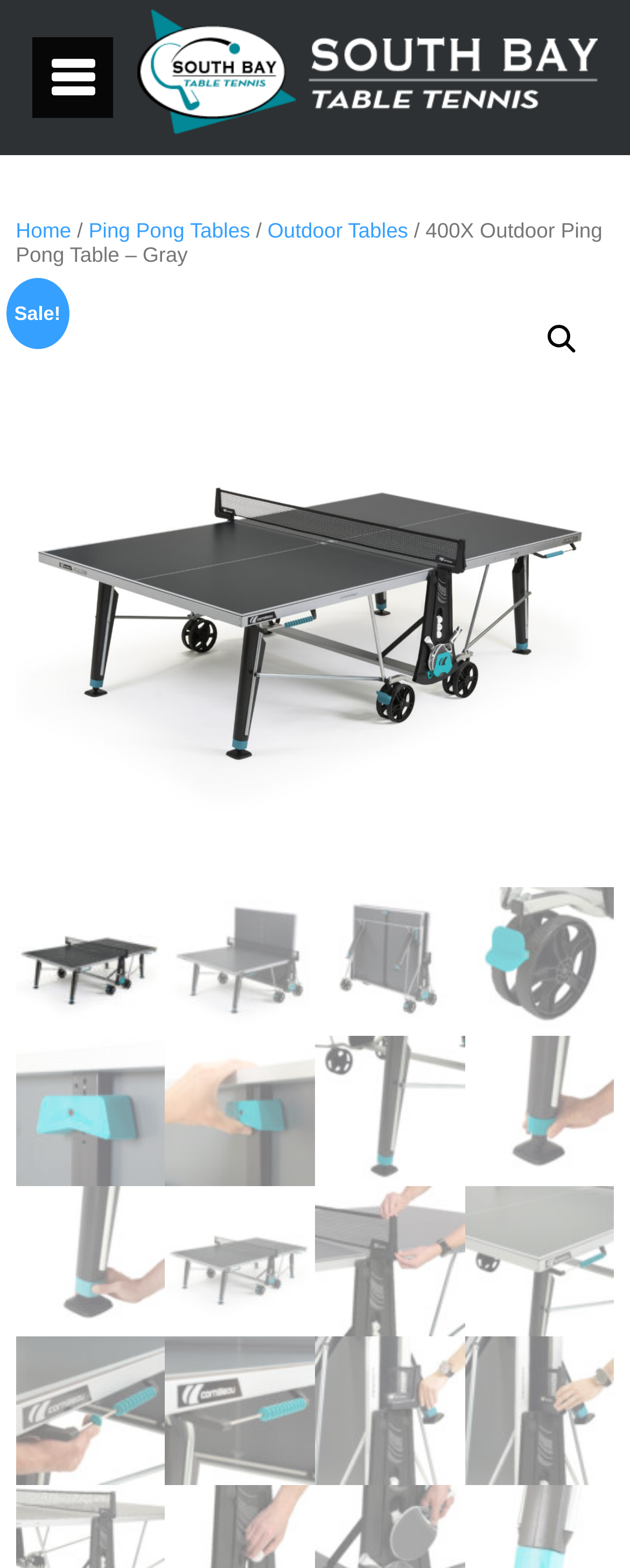Provide the bounding box coordinates of the HTML element this sentence describes: "Outdoor Tables".

[0.425, 0.139, 0.648, 0.154]